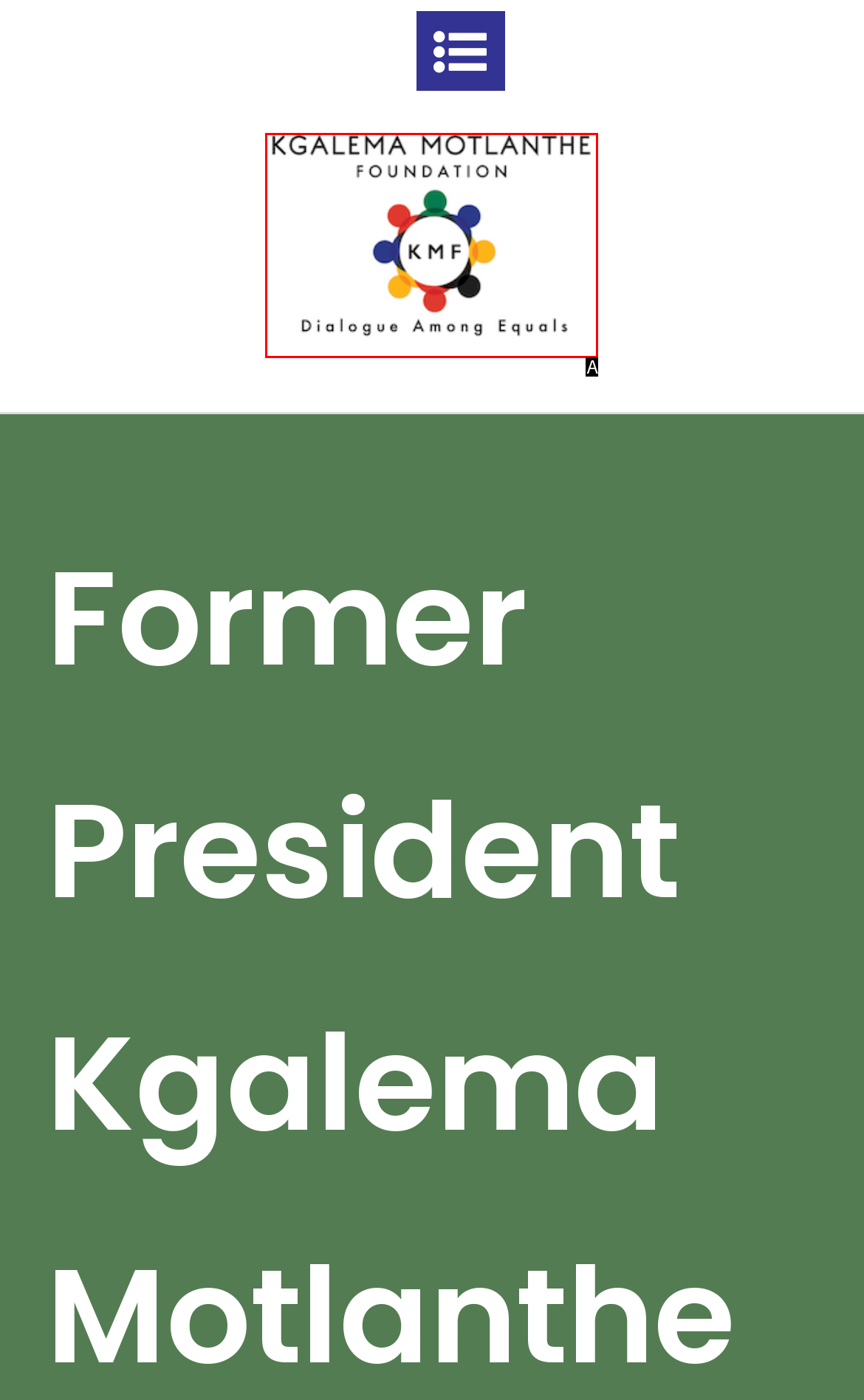Based on the provided element description: alt="Kgalema Motlanthe Foundation", identify the best matching HTML element. Respond with the corresponding letter from the options shown.

A